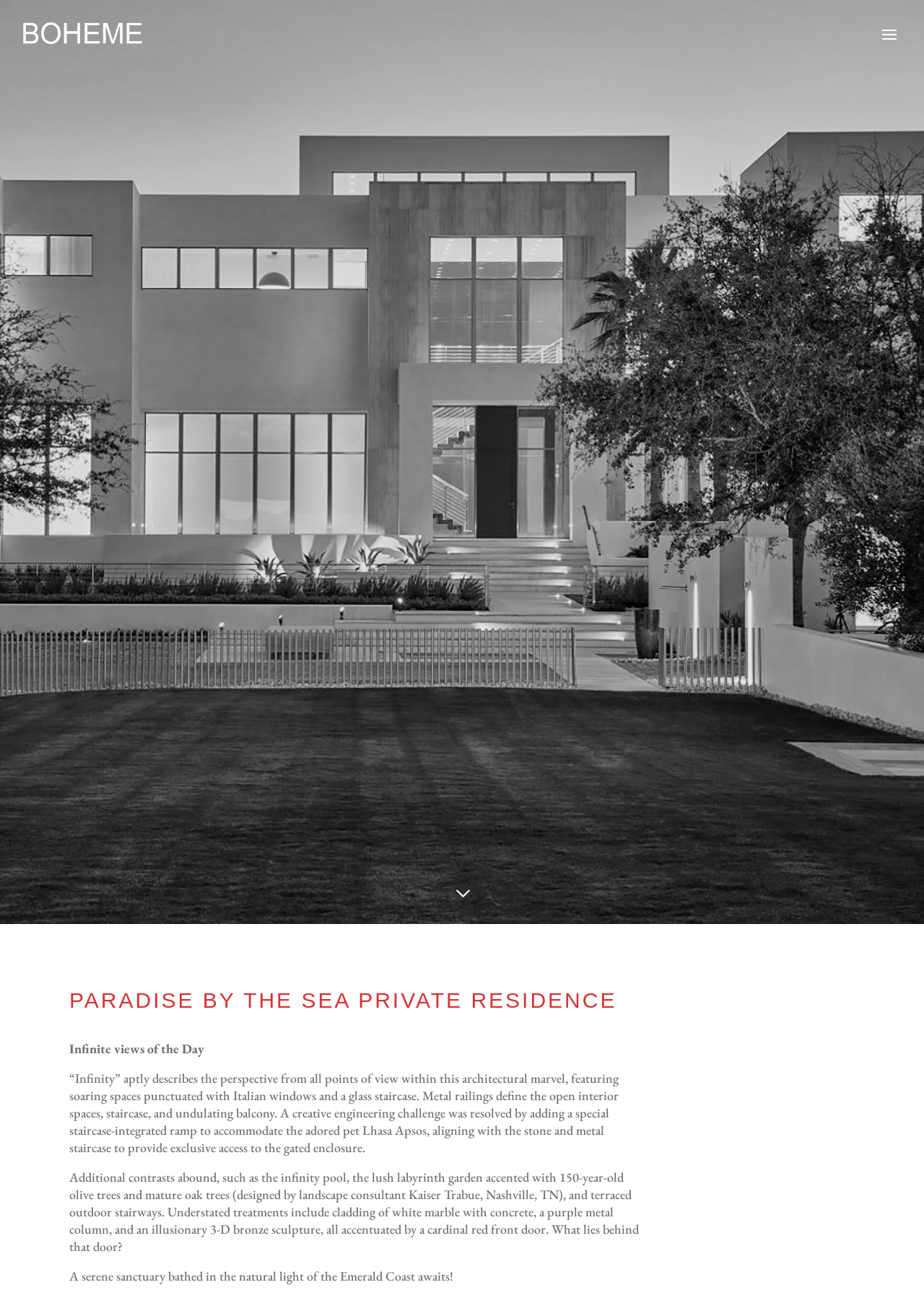Using the information shown in the image, answer the question with as much detail as possible: What is the color of the front door?

I found the answer by reading the StaticText element that describes the design elements of the residence. The text mentions 'an illusionary 3-D bronze sculpture, all accentuated by a cardinal red front door'.